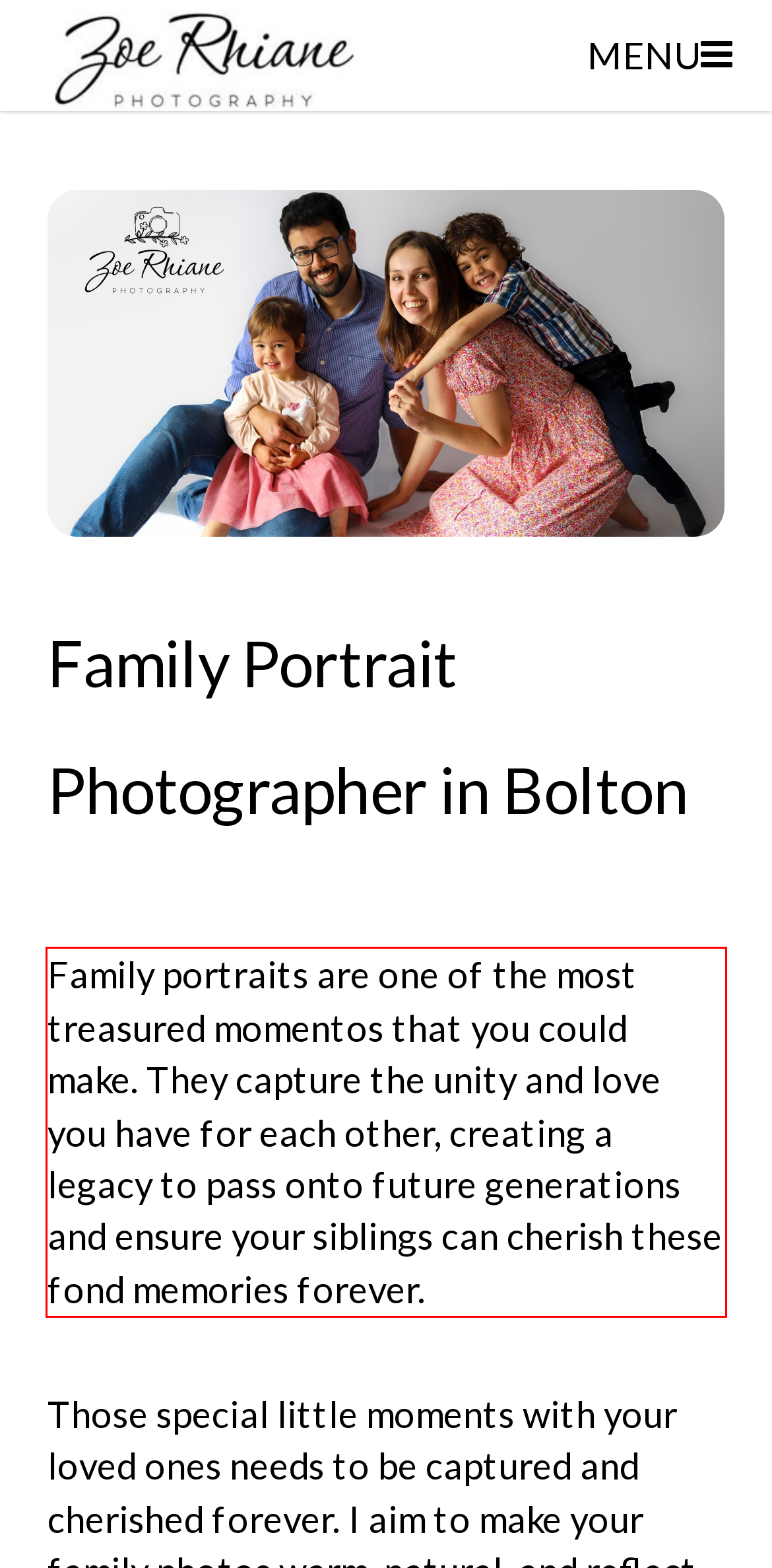Using the webpage screenshot, recognize and capture the text within the red bounding box.

Family portraits are one of the most treasured momentos that you could make. They capture the unity and love you have for each other, creating a legacy to pass onto future generations and ensure your siblings can cherish these fond memories forever.